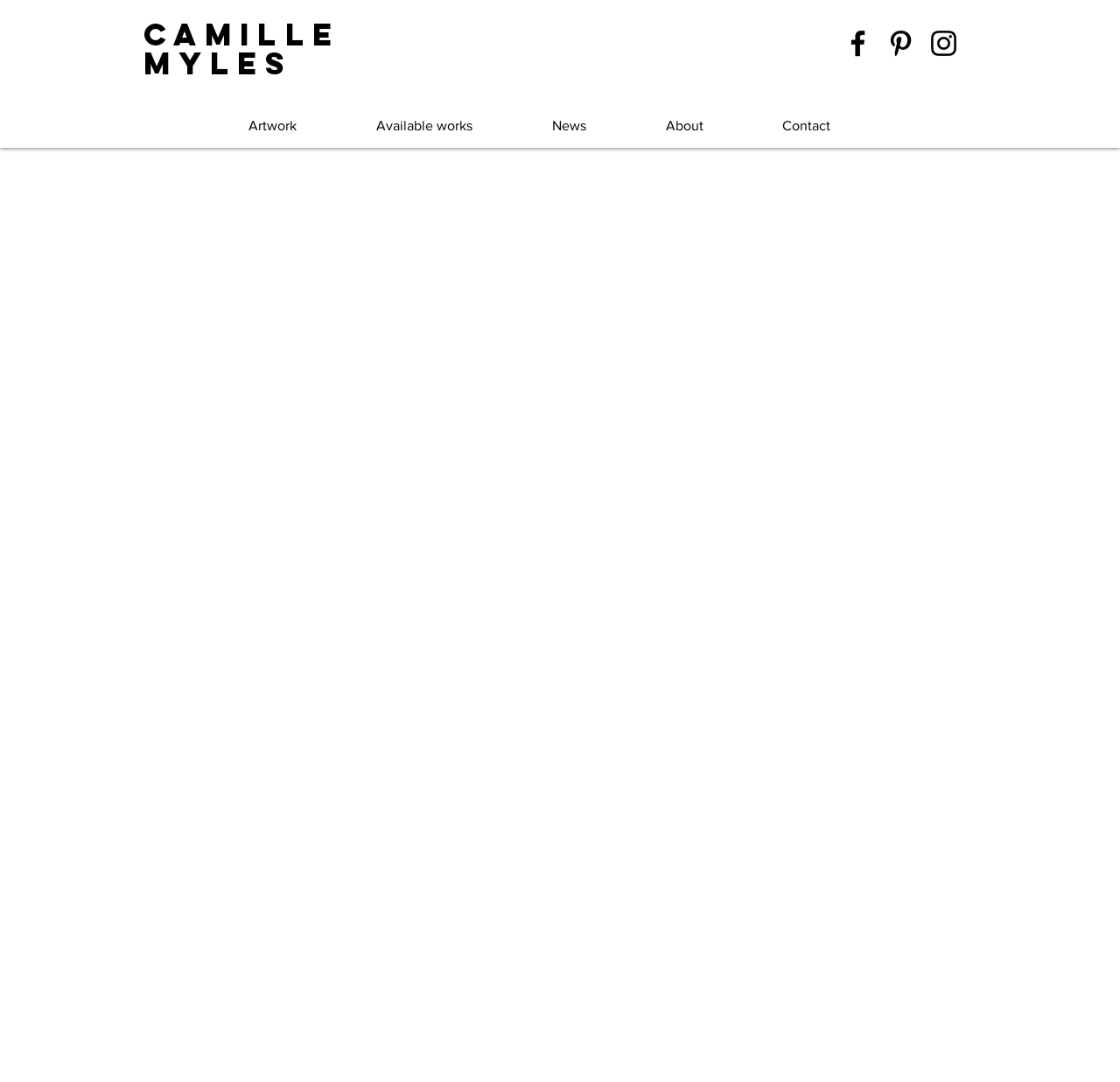Can you specify the bounding box coordinates of the area that needs to be clicked to fulfill the following instruction: "contact Camille Myles"?

[0.663, 0.096, 0.777, 0.137]